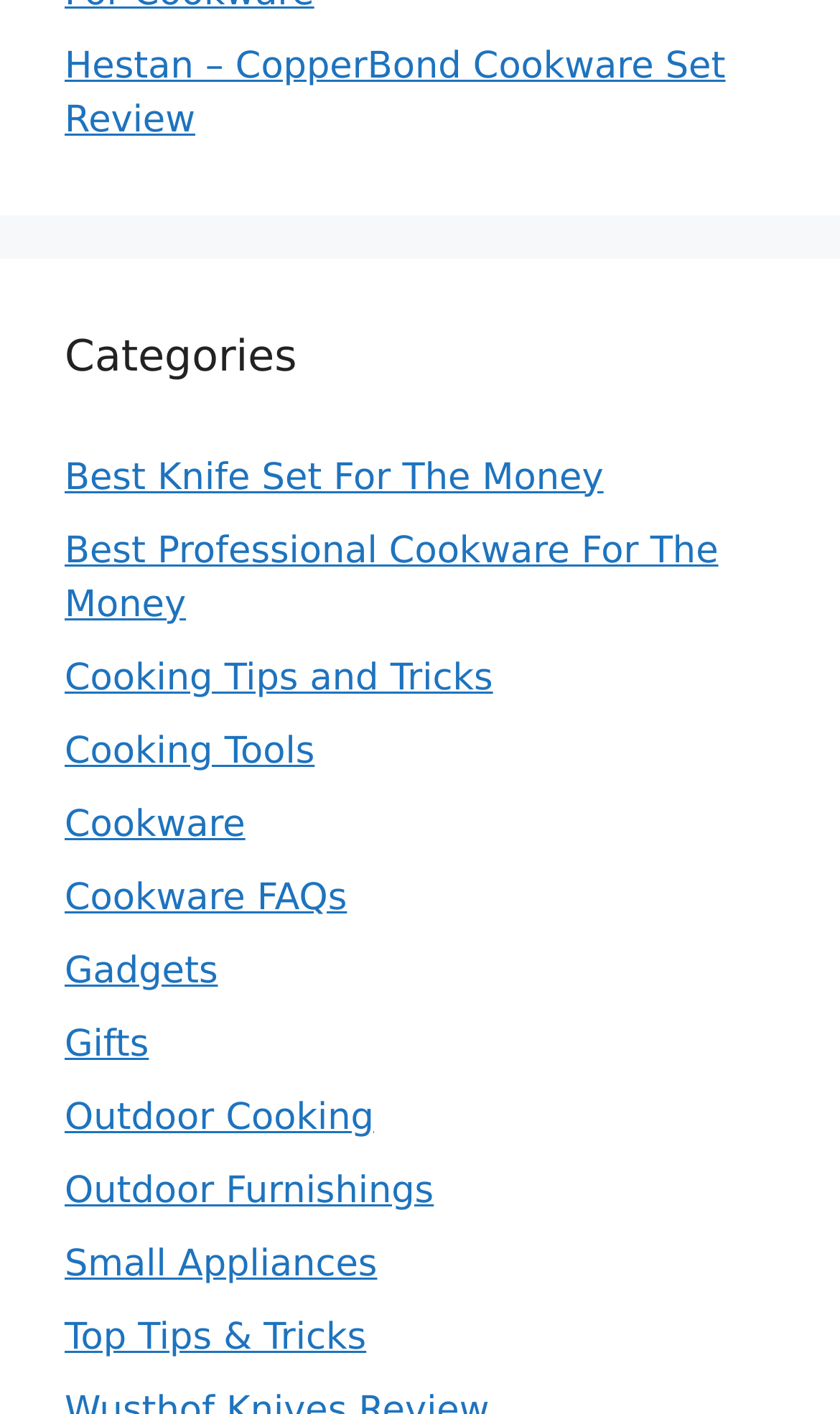Respond with a single word or phrase for the following question: 
How many categories are listed on the webpage?

13